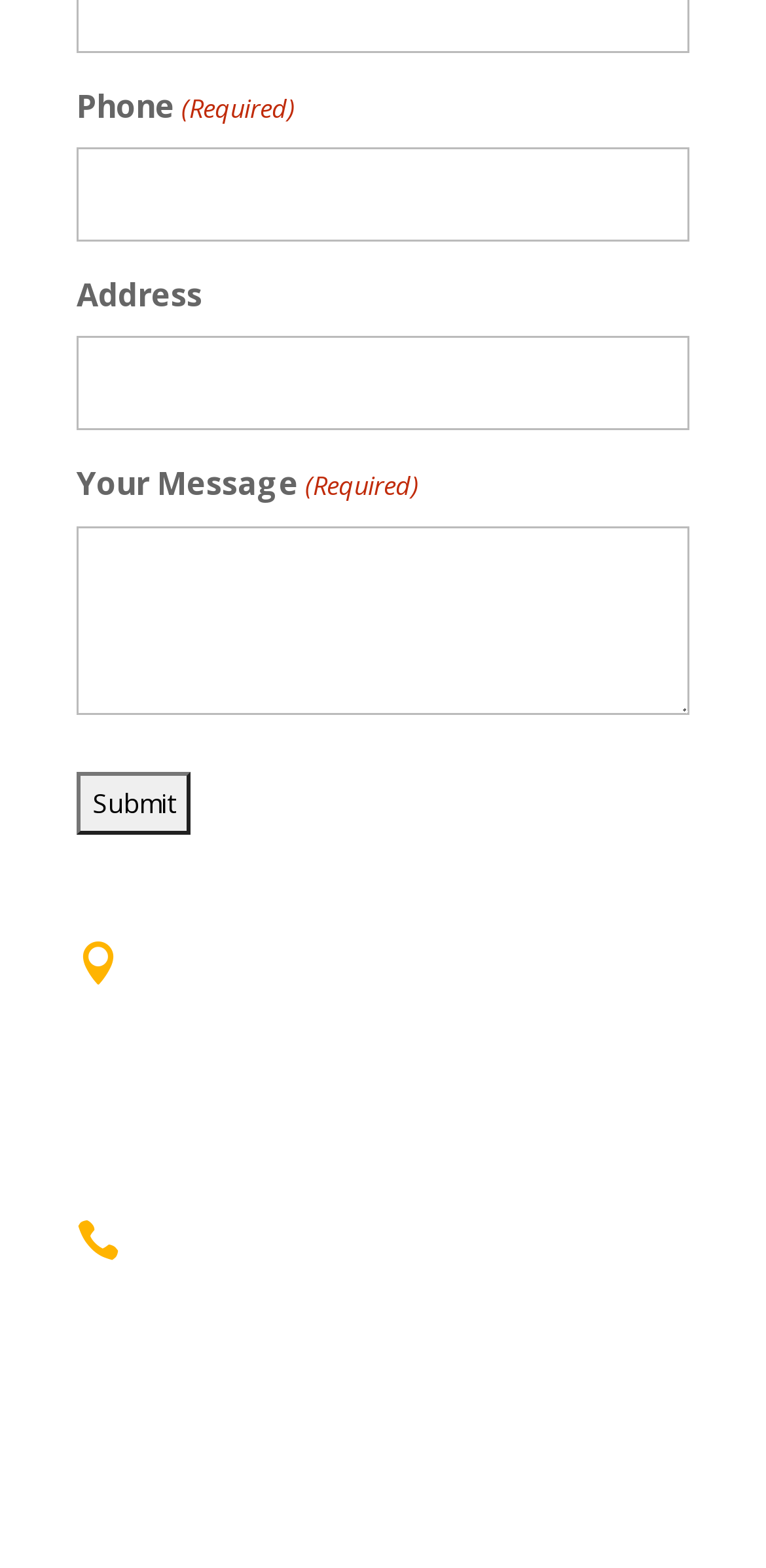Determine the bounding box coordinates of the element's region needed to click to follow the instruction: "Learn about Home Protection". Provide these coordinates as four float numbers between 0 and 1, formatted as [left, top, right, bottom].

None